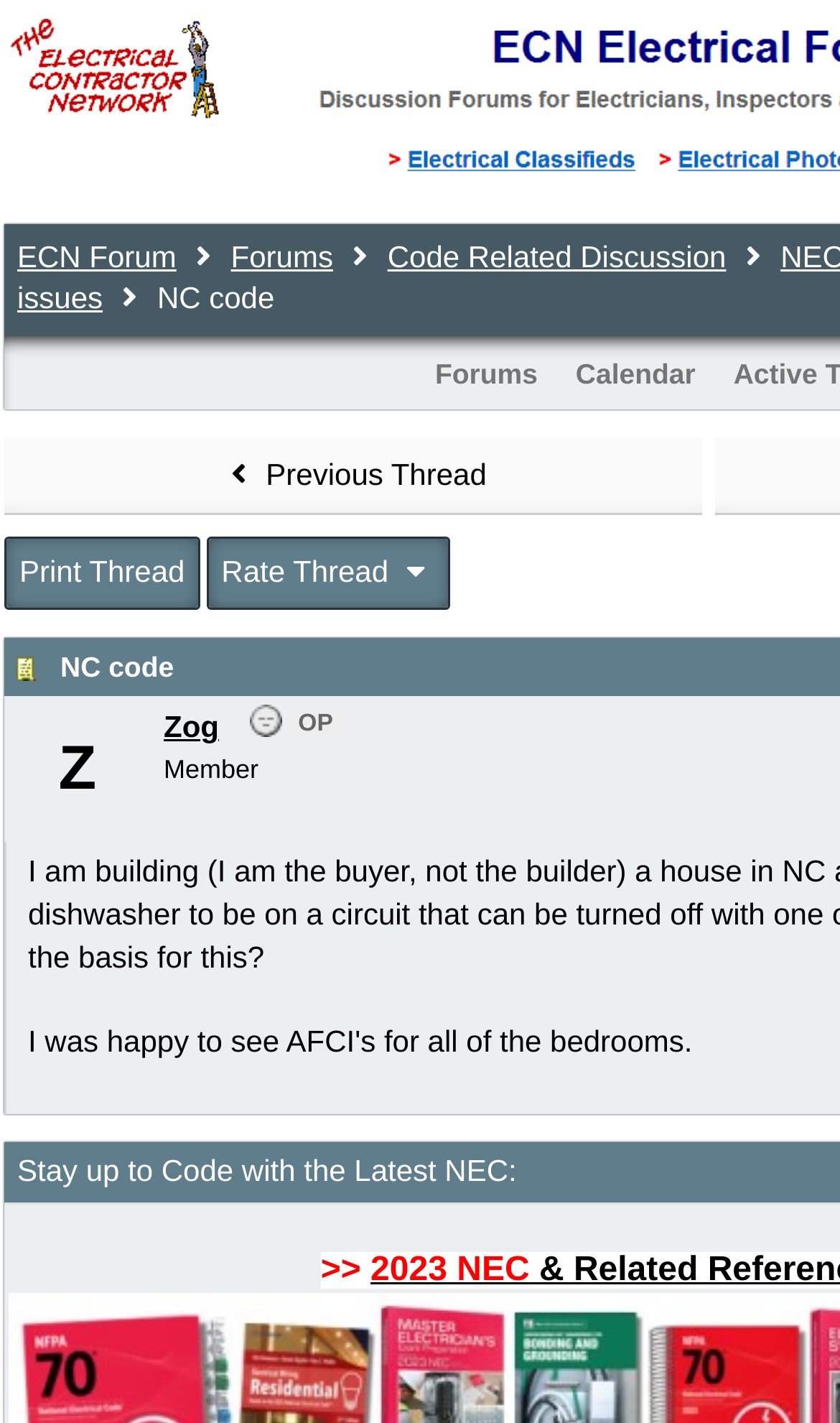What is the text of the first table cell in the thread list? Please answer the question using a single word or phrase based on the image.

Previous Thread